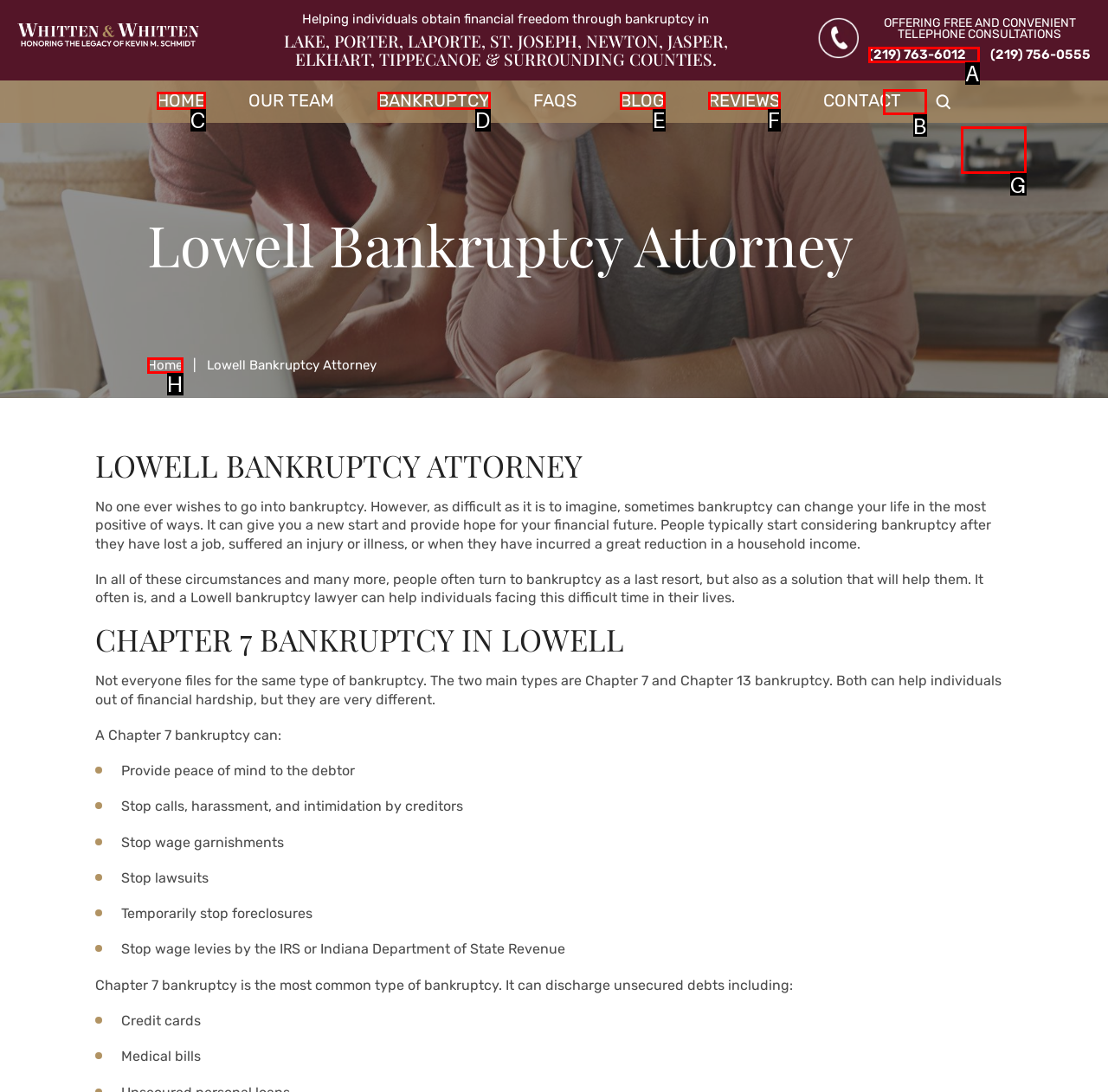Identify the option that corresponds to: parent_node: Search for: value="Search"
Respond with the corresponding letter from the choices provided.

G